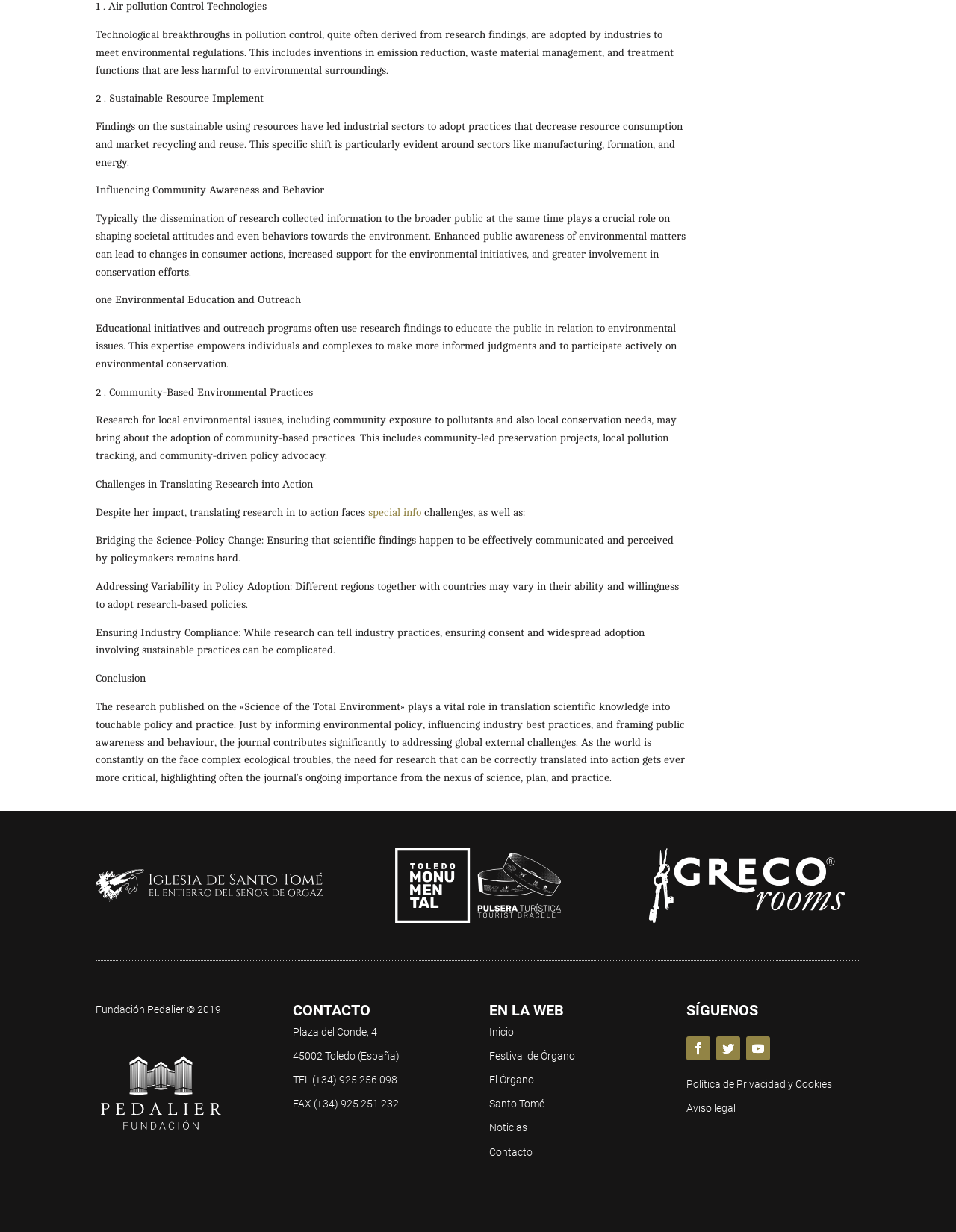Please specify the bounding box coordinates of the clickable section necessary to execute the following command: "check 'CONTACTO' section".

[0.306, 0.814, 0.488, 0.832]